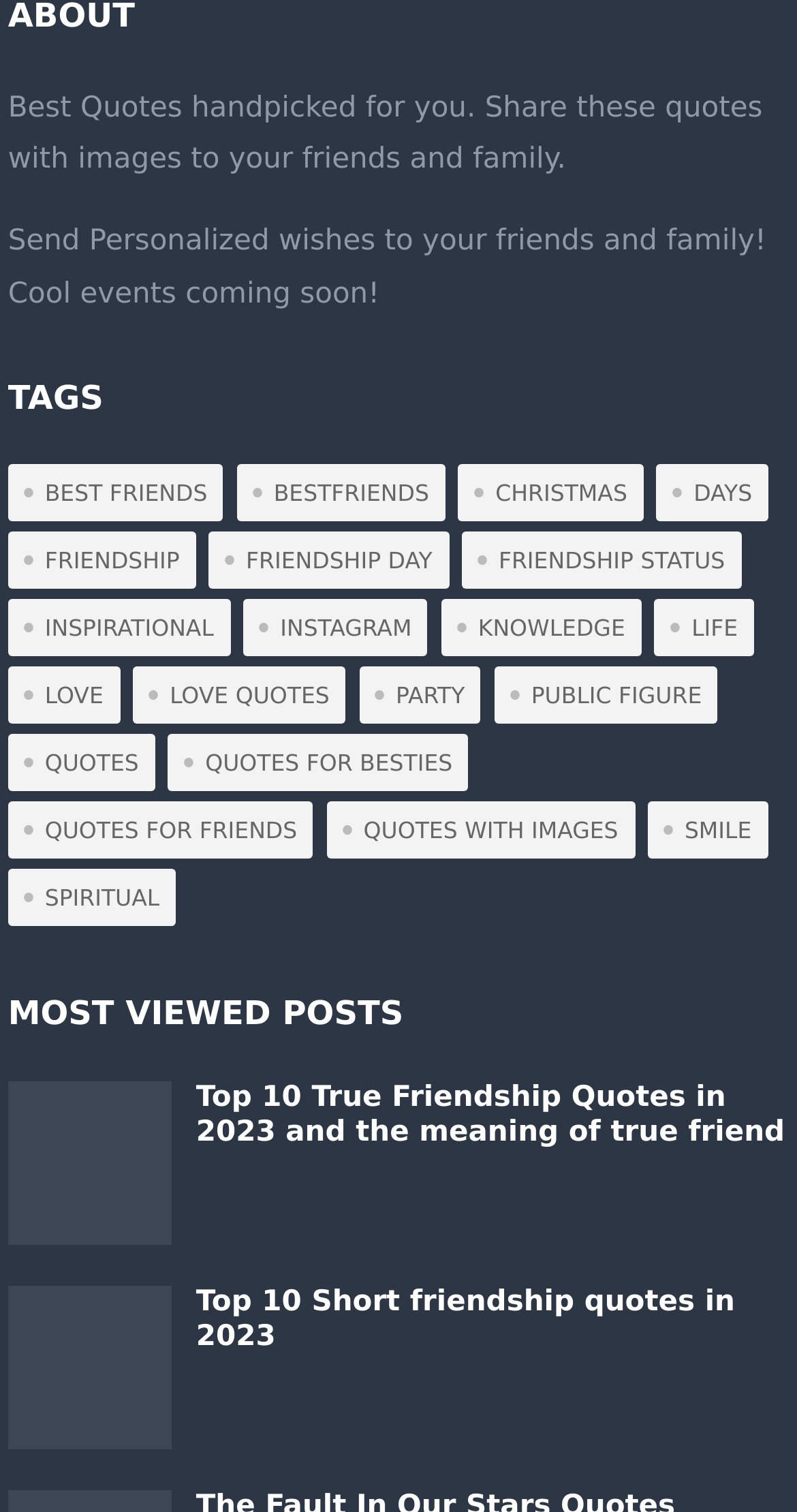Locate the bounding box coordinates of the element I should click to achieve the following instruction: "Click on the 'best friends' tag".

[0.01, 0.307, 0.281, 0.345]